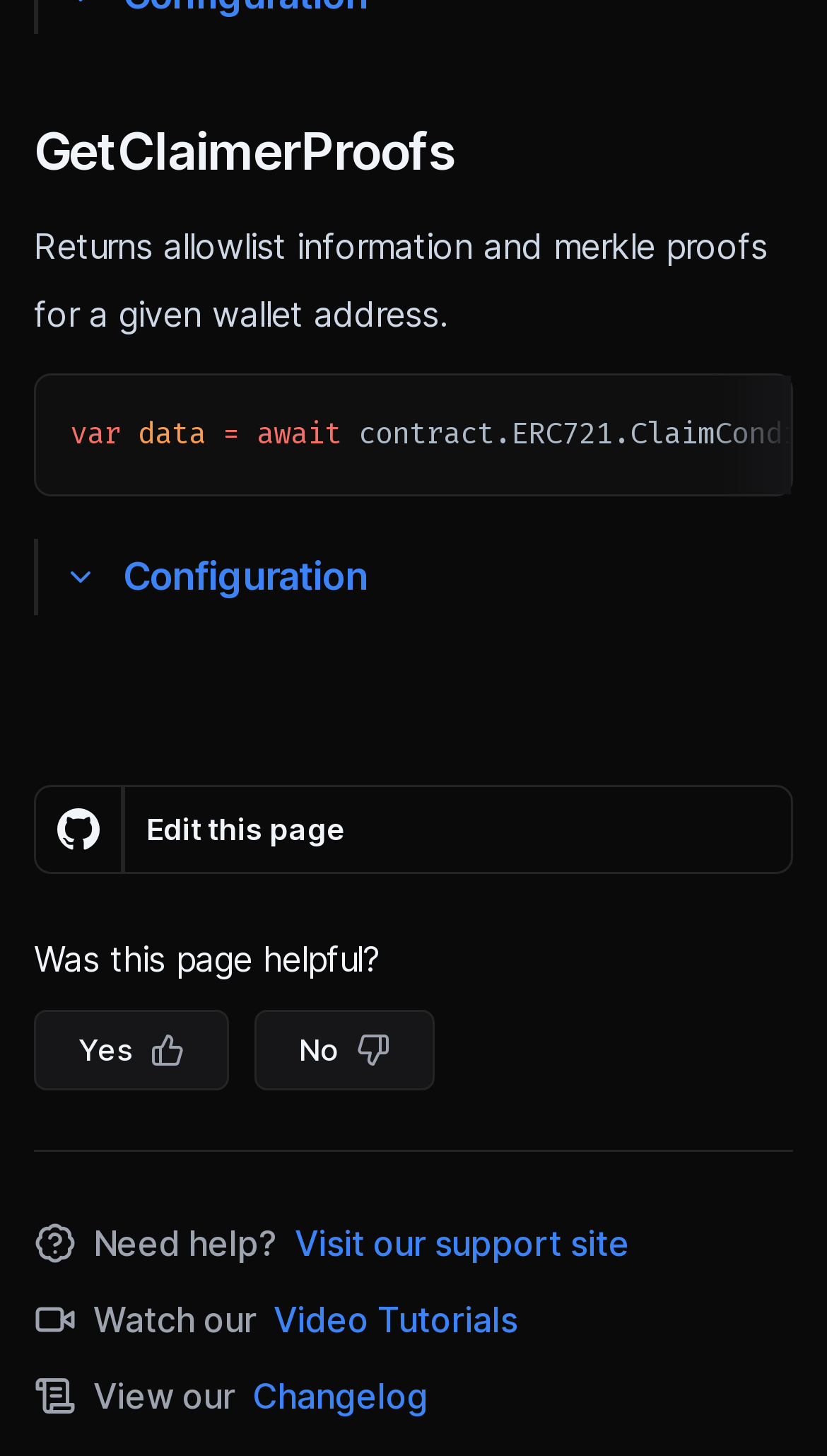Can you specify the bounding box coordinates for the region that should be clicked to fulfill this instruction: "Click the 'Visit our support site' link".

[0.356, 0.836, 0.762, 0.871]